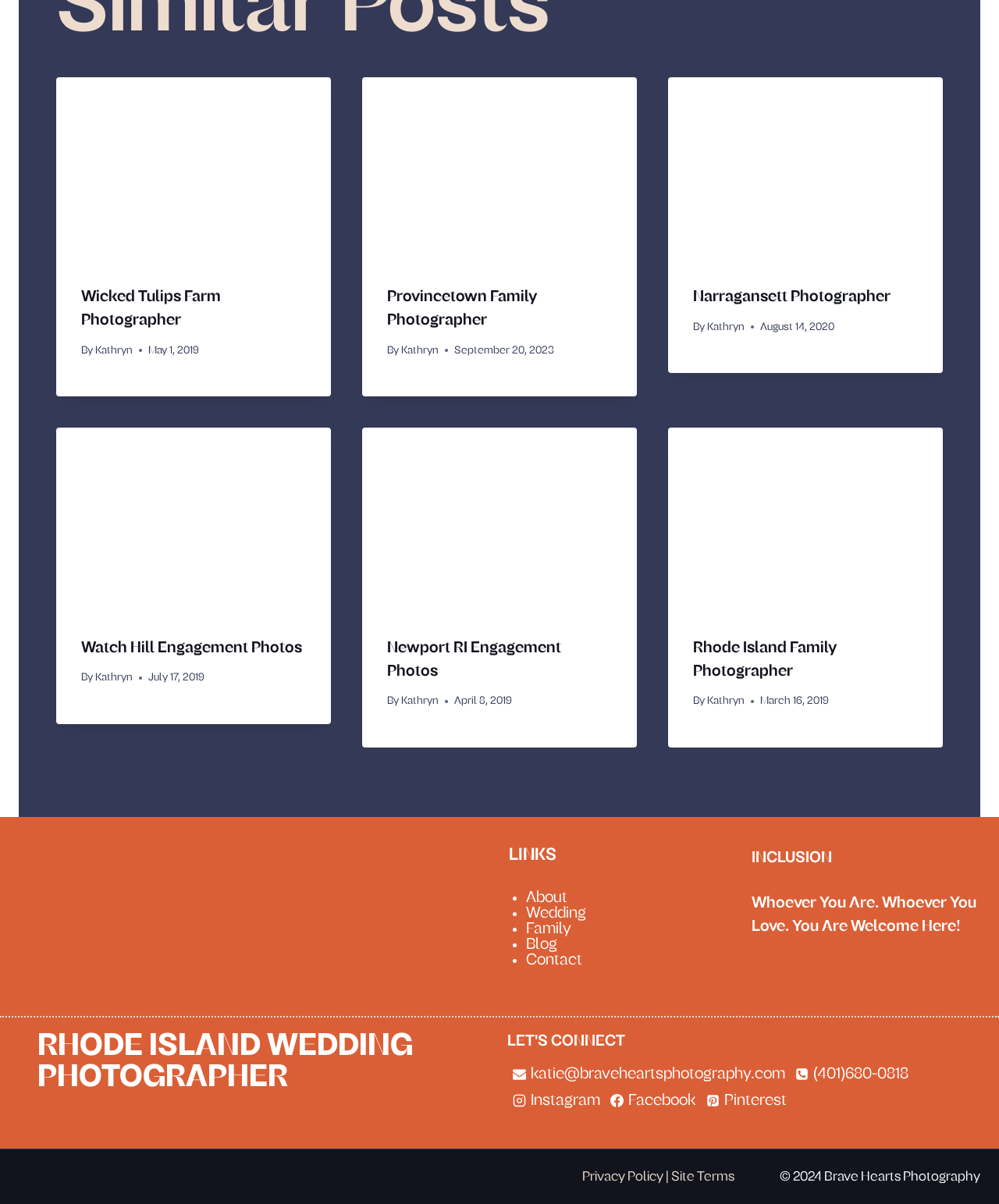Given the description of the UI element: "Site Terms", predict the bounding box coordinates in the form of [left, top, right, bottom], with each value being a float between 0 and 1.

[0.671, 0.972, 0.735, 0.983]